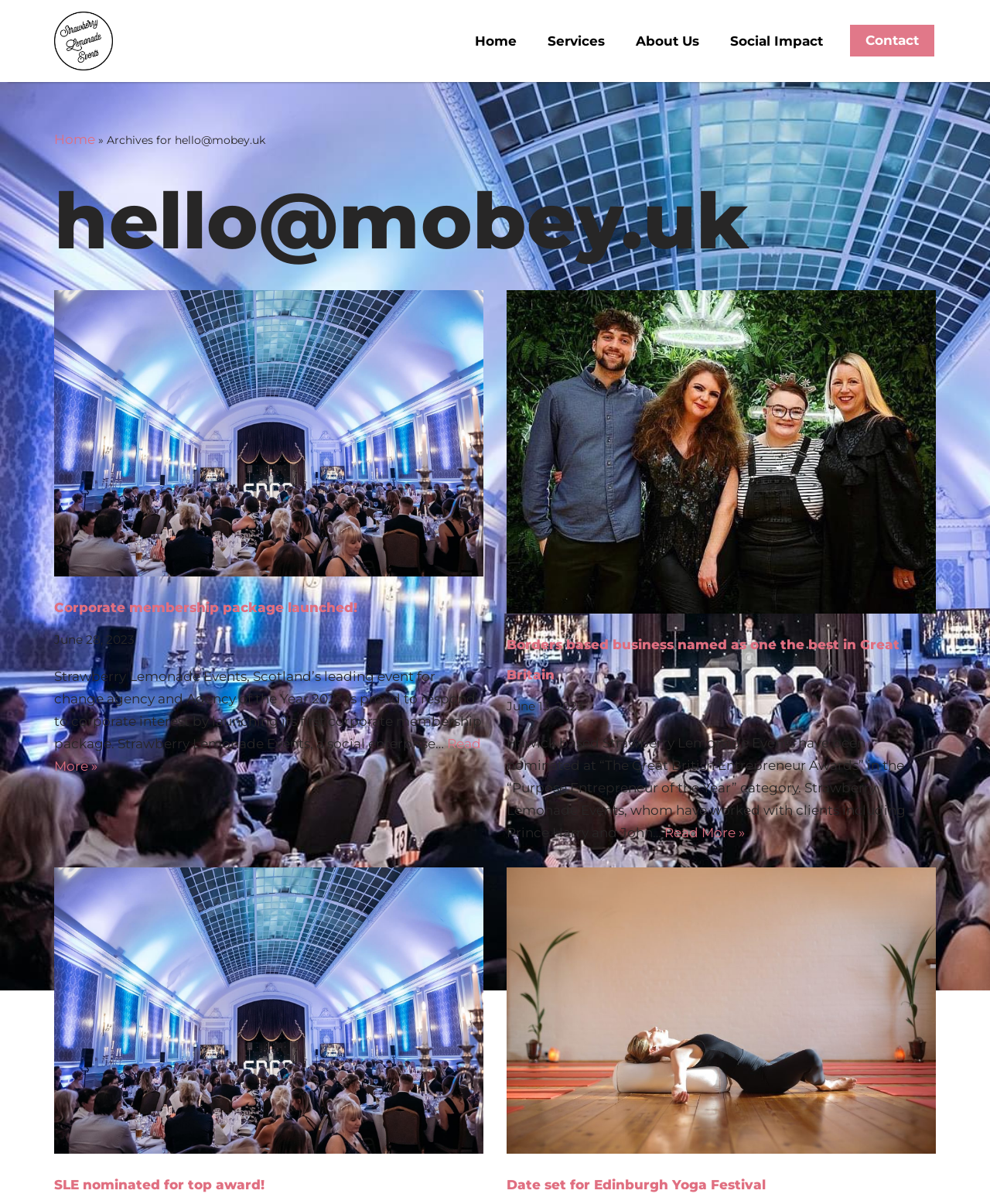What is the name of the author of the articles?
Please use the image to deliver a detailed and complete answer.

I found the heading element [121] with the text 'hello@mobey.uk', which is likely the name of the author of the articles on this webpage.